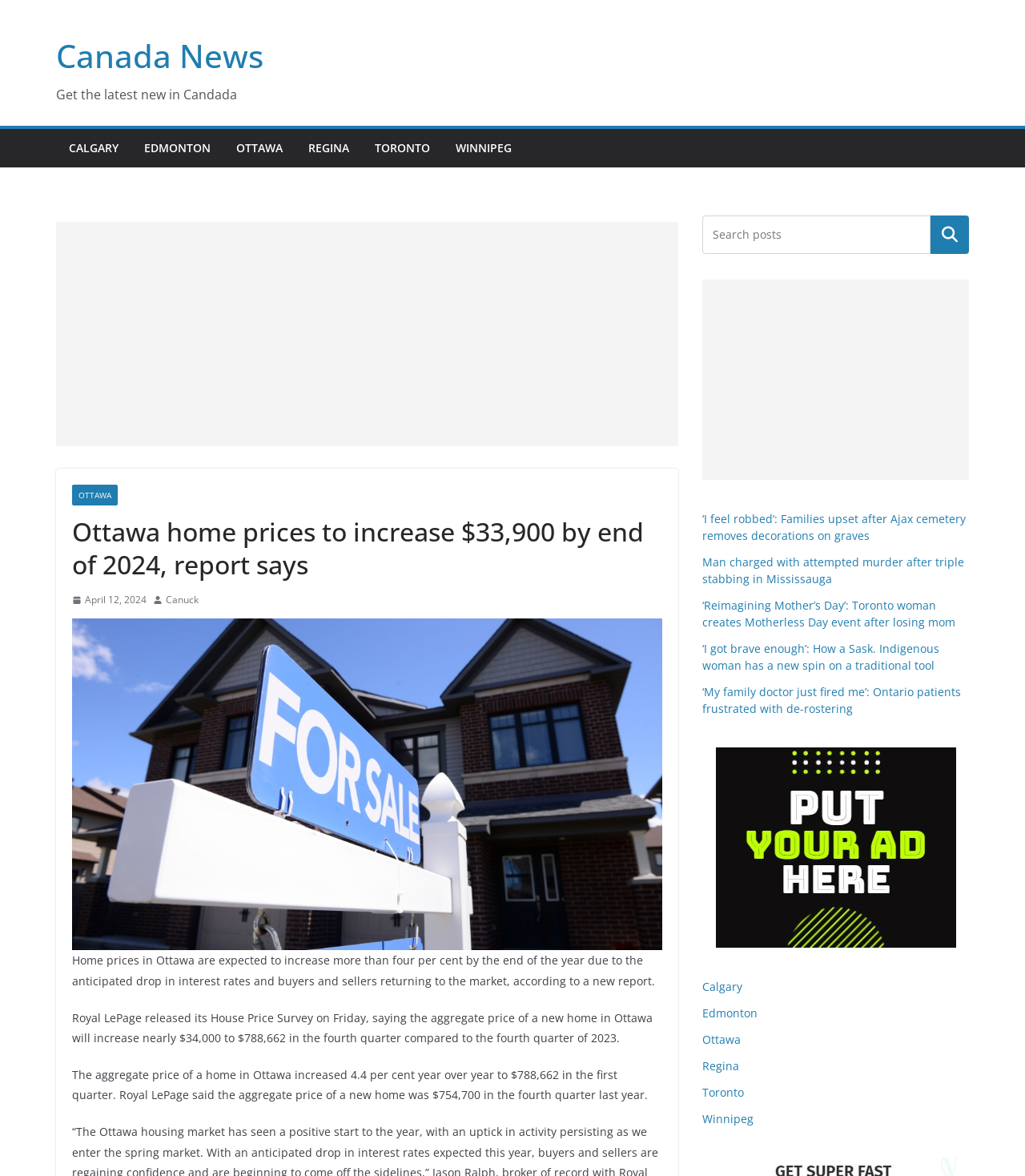Given the element description hi@cbel.be, specify the bounding box coordinates of the corresponding UI element in the format (top-left x, top-left y, bottom-right x, bottom-right y). All values must be between 0 and 1.

None